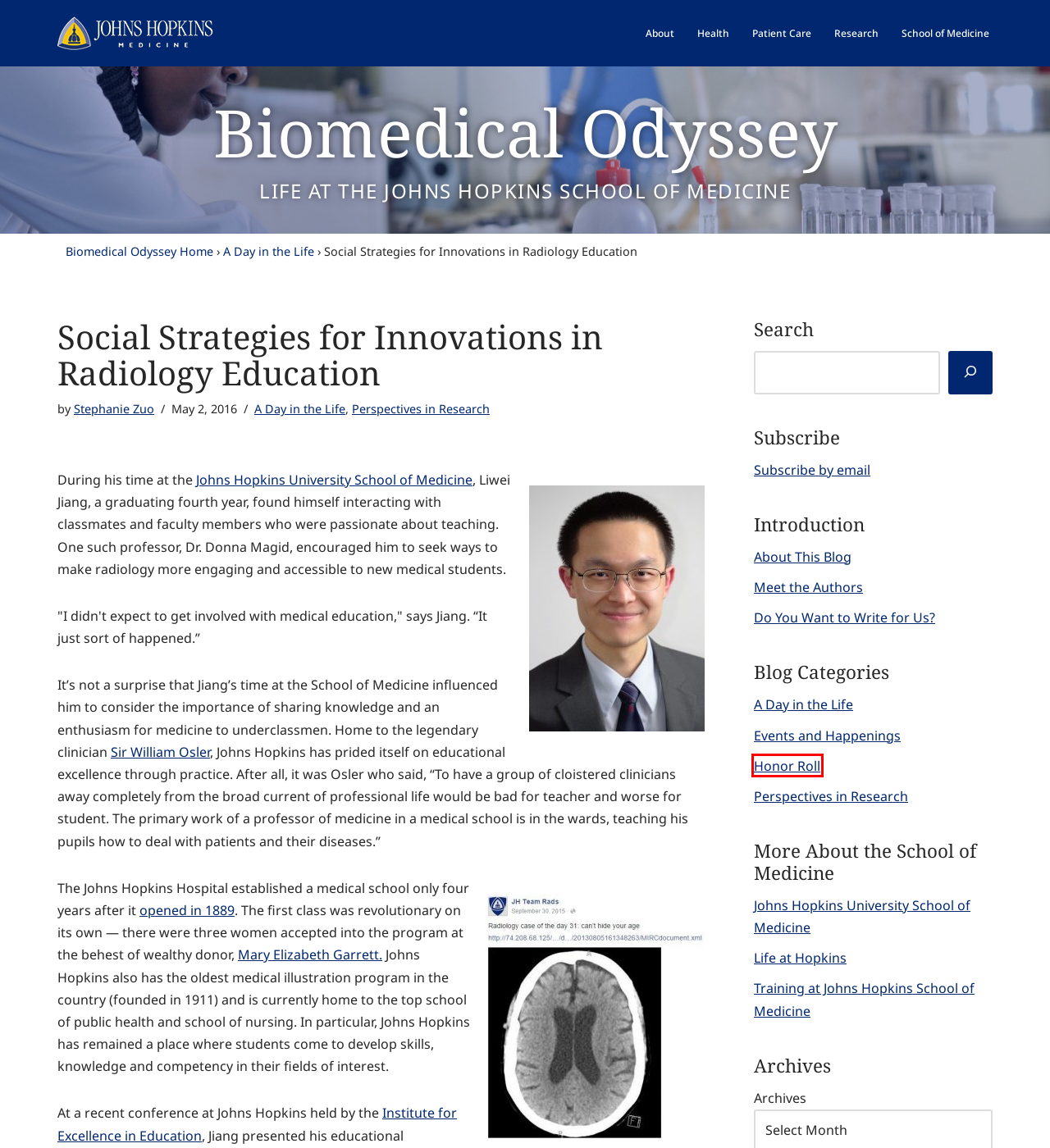Examine the screenshot of a webpage with a red bounding box around a UI element. Select the most accurate webpage description that corresponds to the new page after clicking the highlighted element. Here are the choices:
A. A Day in the Life | Biomedical Odyssey
B. Biomedical Odyssey
C. Subscribe by Email | Biomedical Odyssey
D. History | Johns Hopkins Medicine
E. Stephanie Zuo | Biomedical Odyssey
F. Institute for Excellence in Education | Johns Hopkins Medicine
G. Honor Roll | Biomedical Odyssey
H. About Johns Hopkins Medicine

G